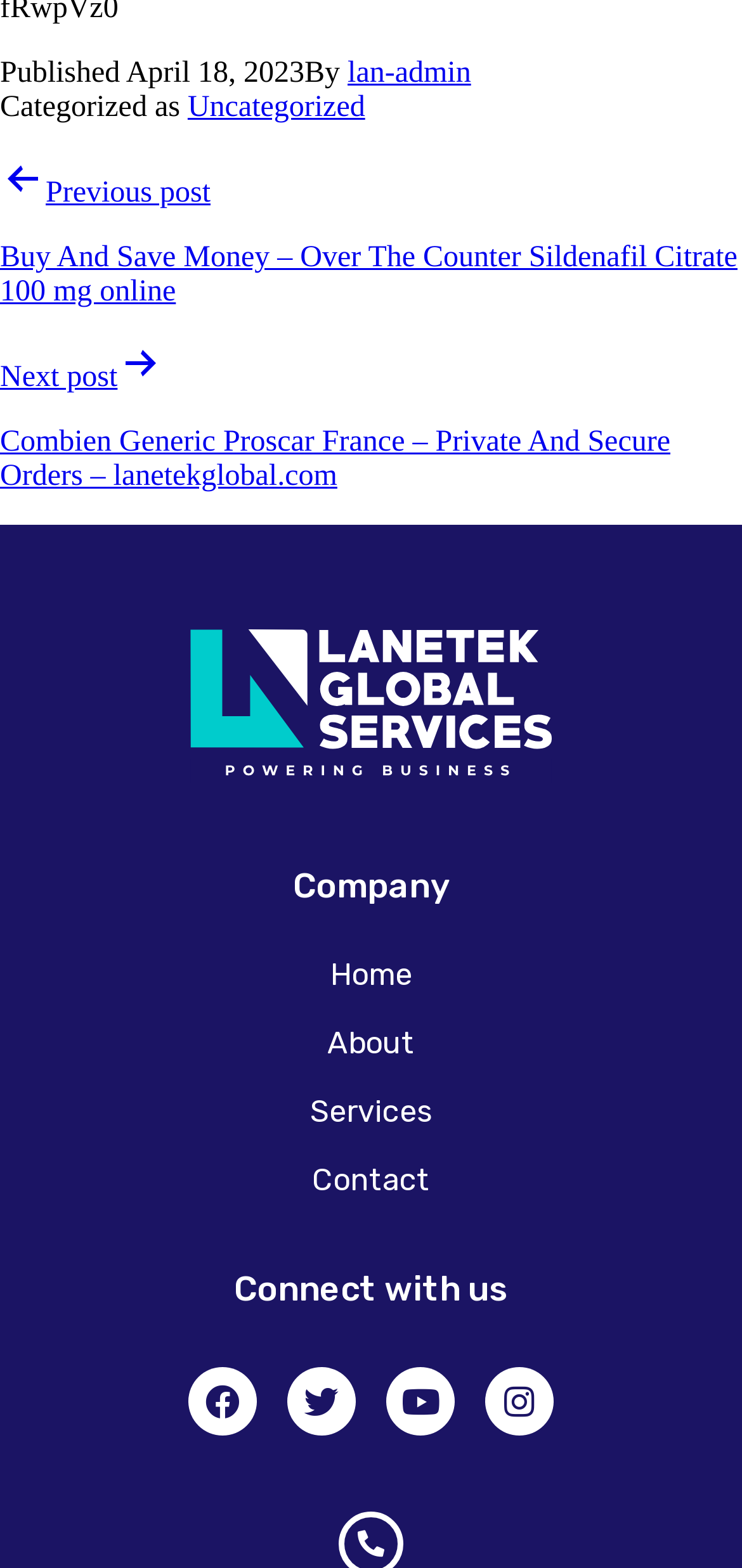Please mark the clickable region by giving the bounding box coordinates needed to complete this instruction: "Read about the company".

[0.051, 0.554, 0.949, 0.576]